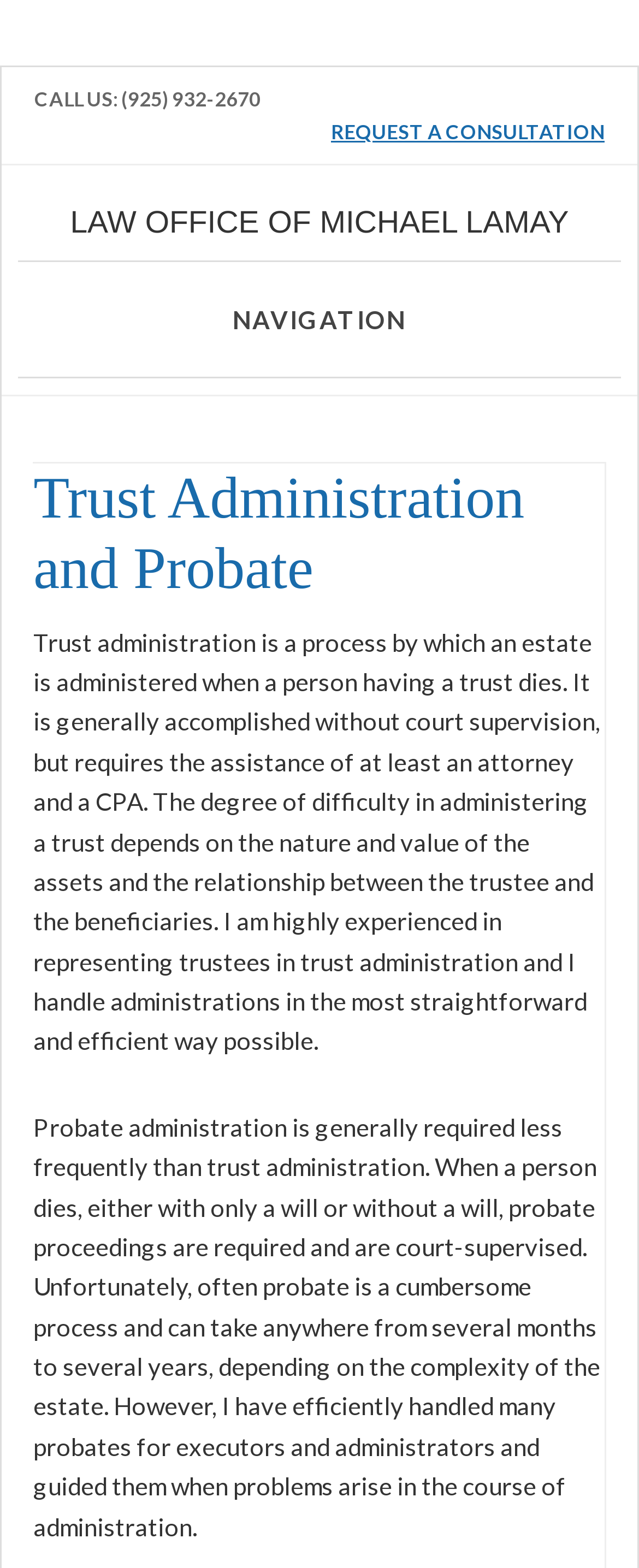What is the purpose of trust administration?
Give a one-word or short phrase answer based on the image.

Administering an estate when a person with a trust dies